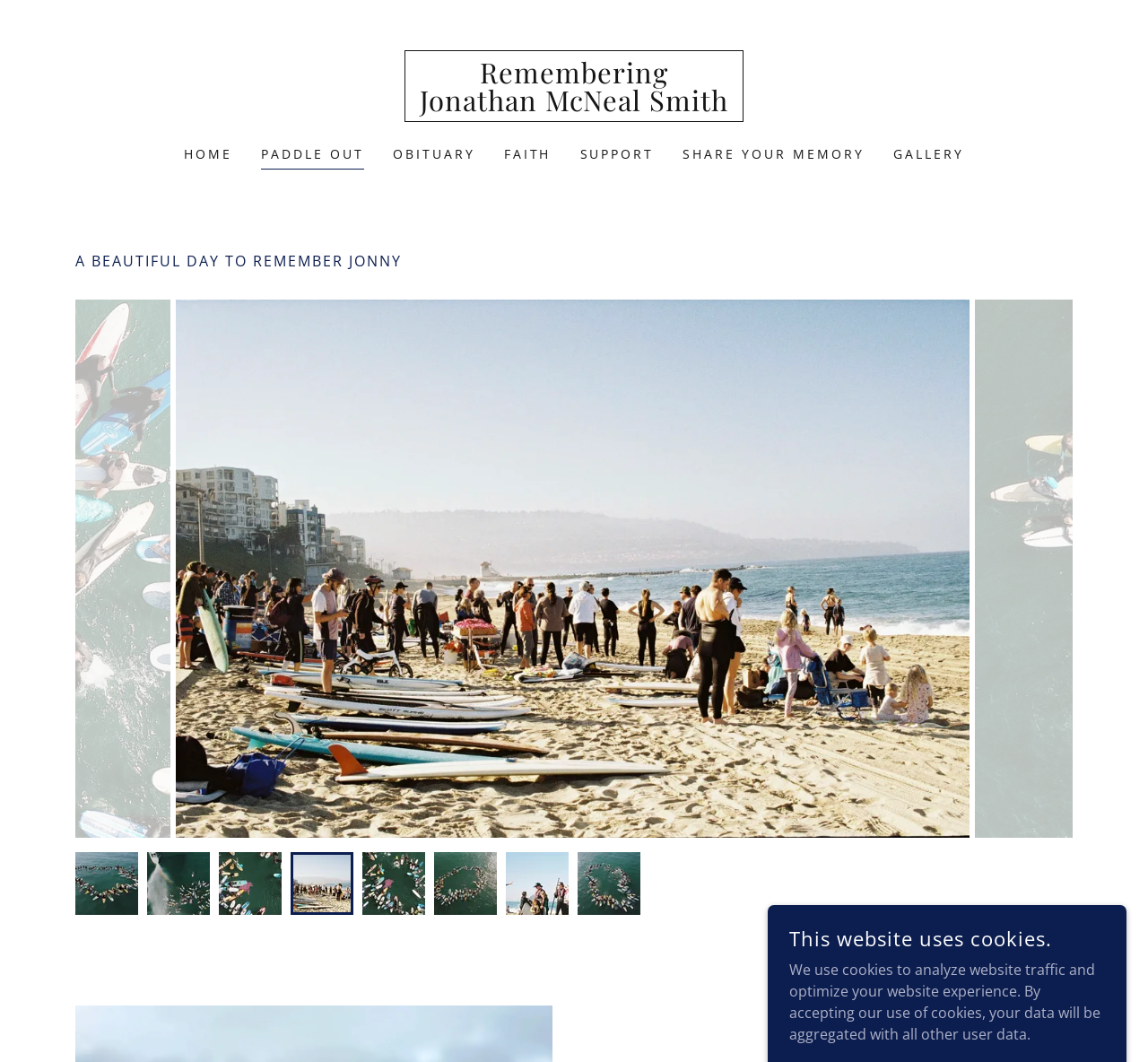What is the purpose of the buttons on the sides? Based on the screenshot, please respond with a single word or phrase.

Navigation